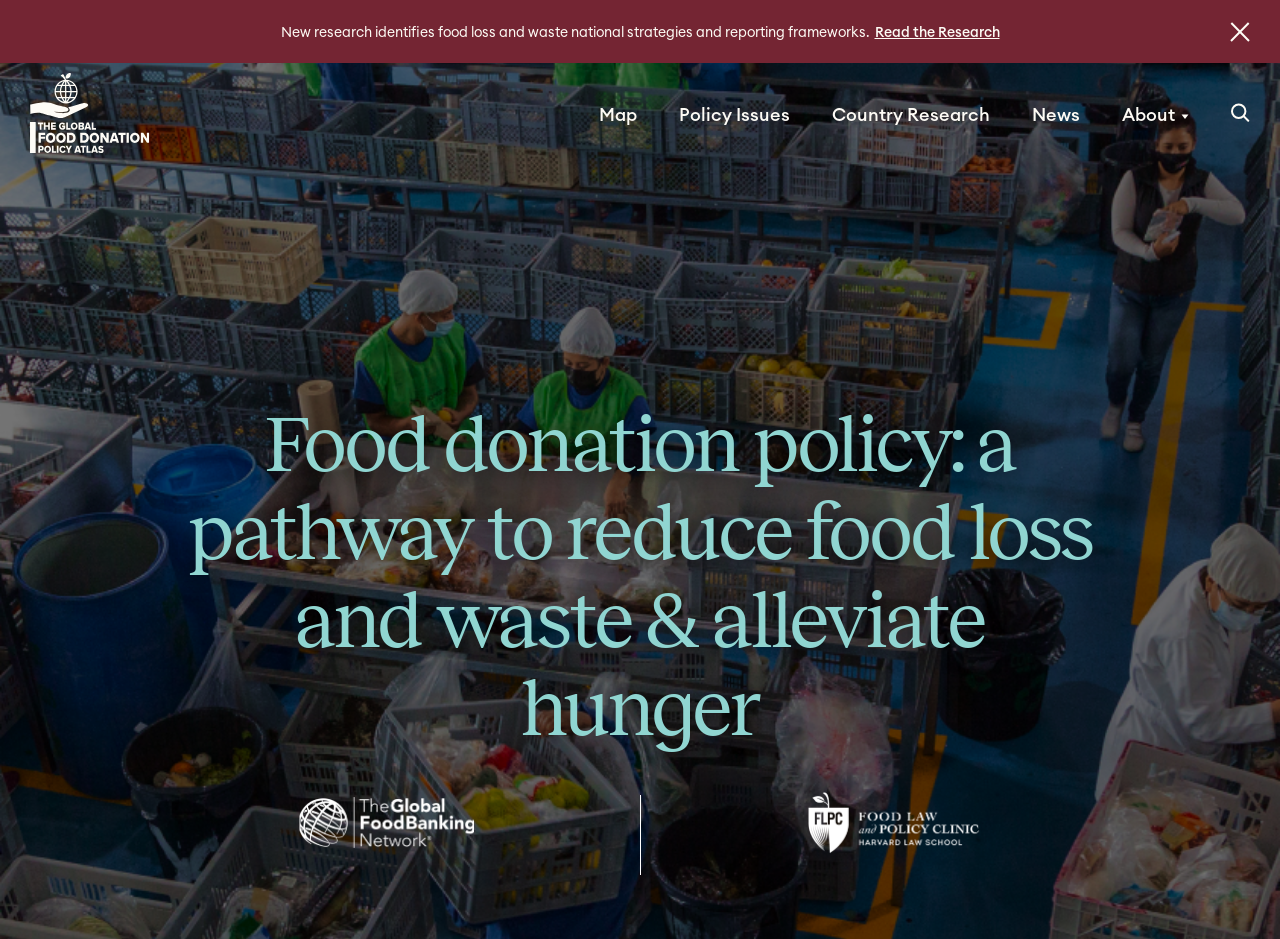How many main menu items are there?
Based on the image, answer the question with a single word or brief phrase.

6